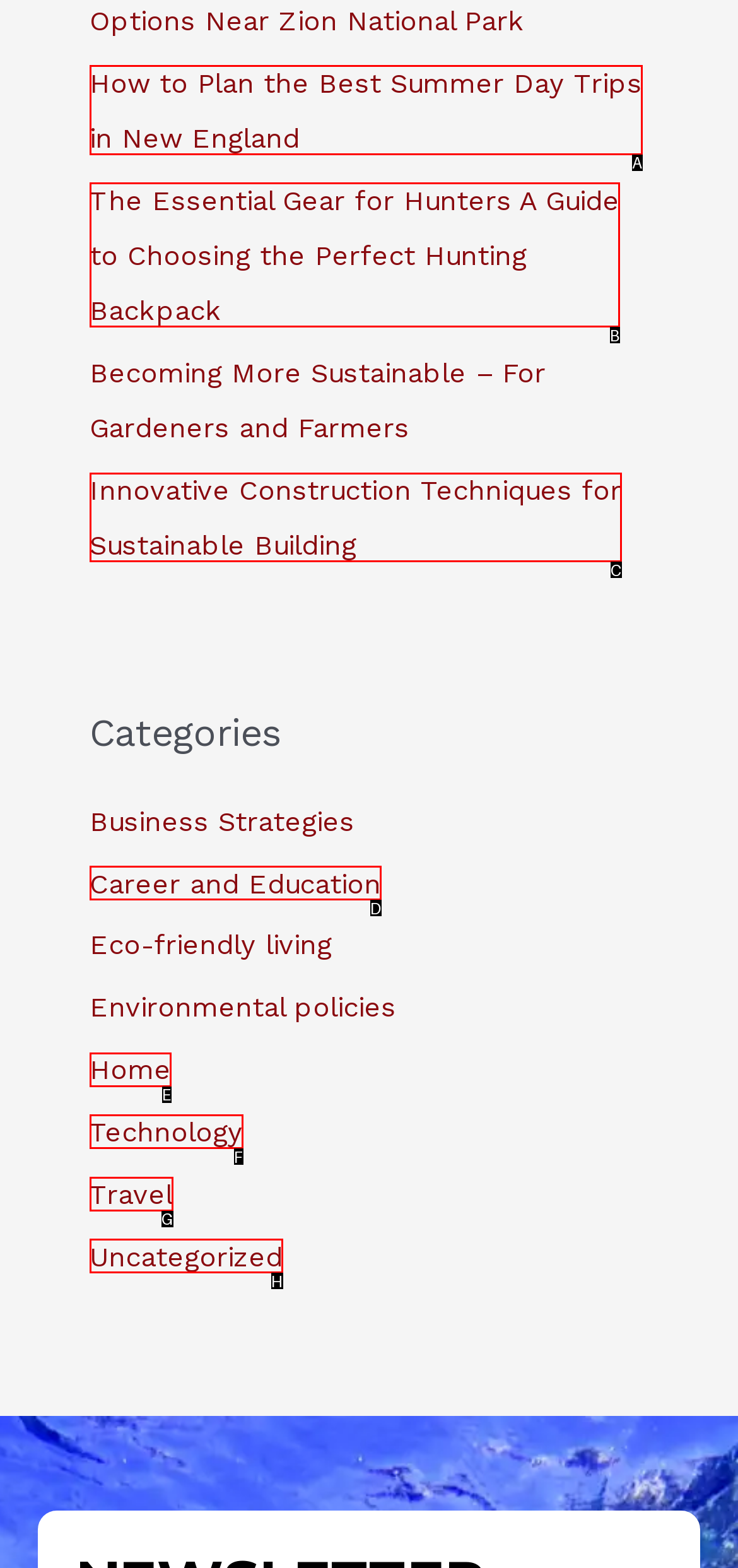Match the element description: Career and Education to the correct HTML element. Answer with the letter of the selected option.

D